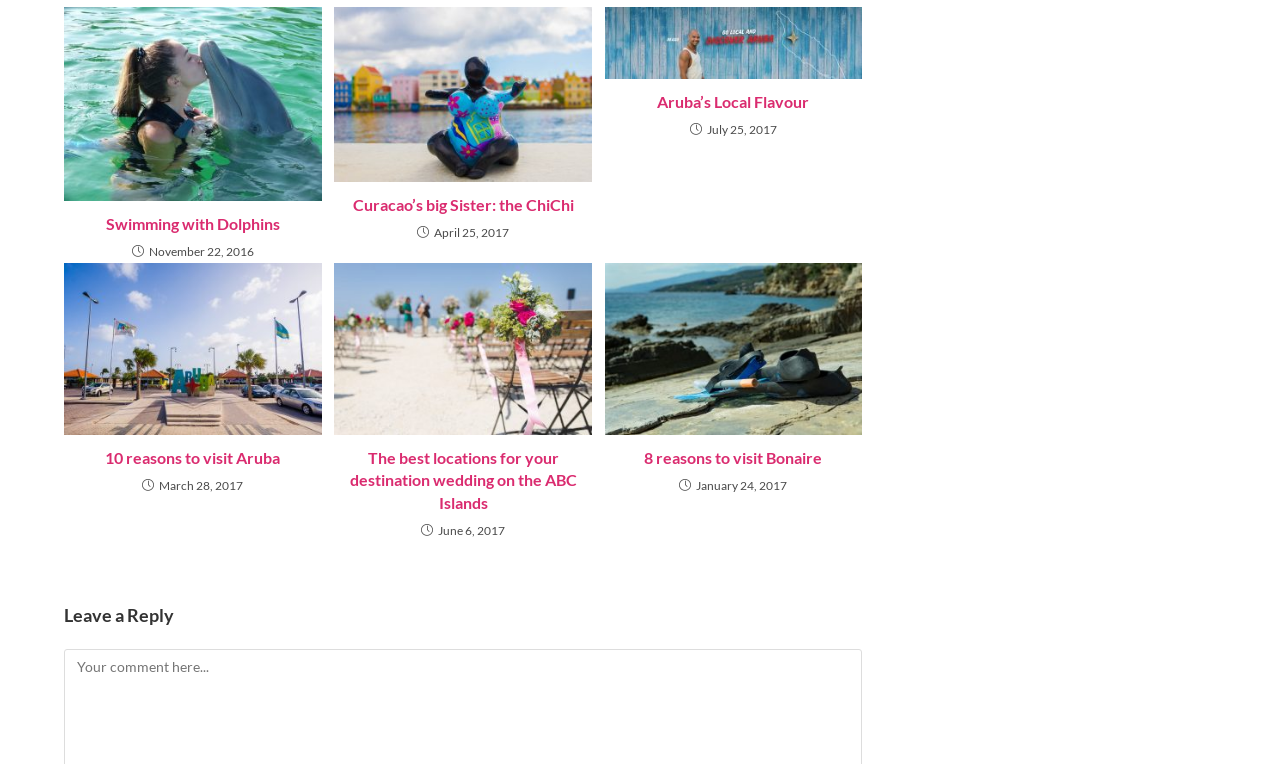How many articles are on this webpage?
Provide a detailed and well-explained answer to the question.

There are 5 articles on this webpage, each with a figure, heading, and time element, and they are arranged horizontally and vertically on the page.